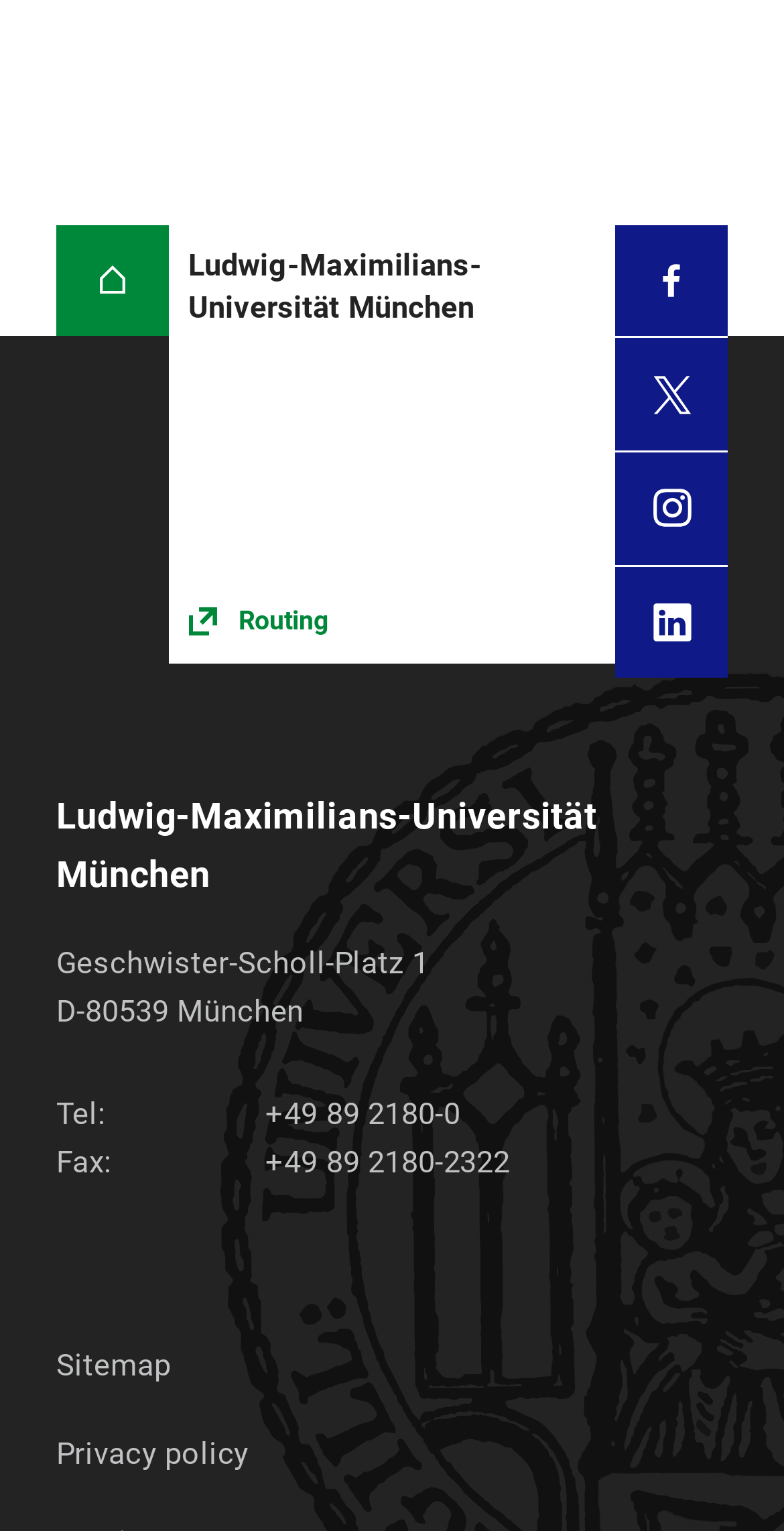Pinpoint the bounding box coordinates for the area that should be clicked to perform the following instruction: "go to home page".

[0.071, 0.146, 0.214, 0.22]